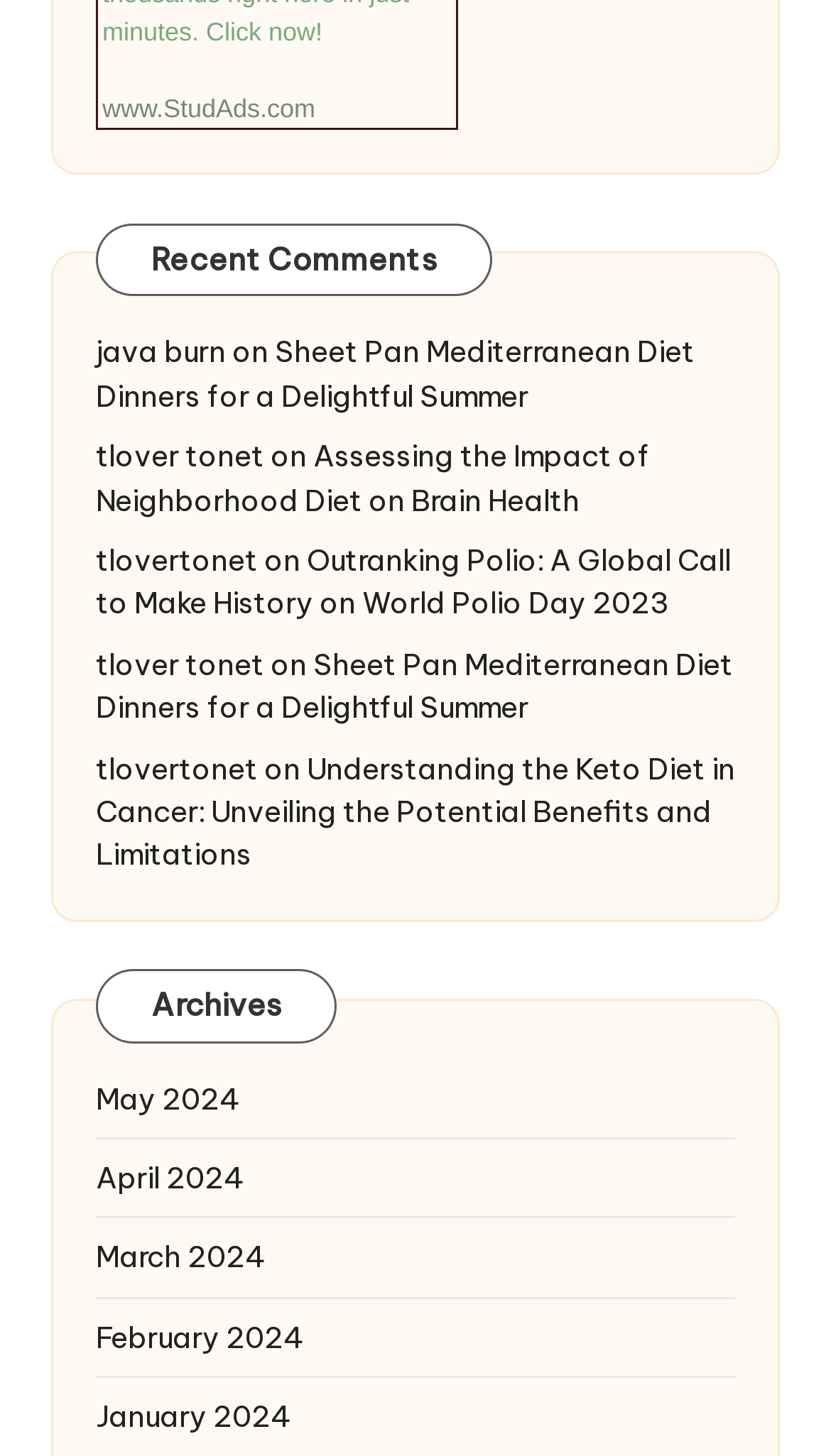Answer the question below with a single word or a brief phrase: 
What is the title of the first article?

java burn